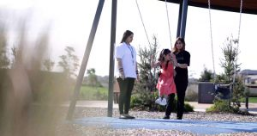How many adults are present?
Look at the image and answer the question with a single word or phrase.

Two